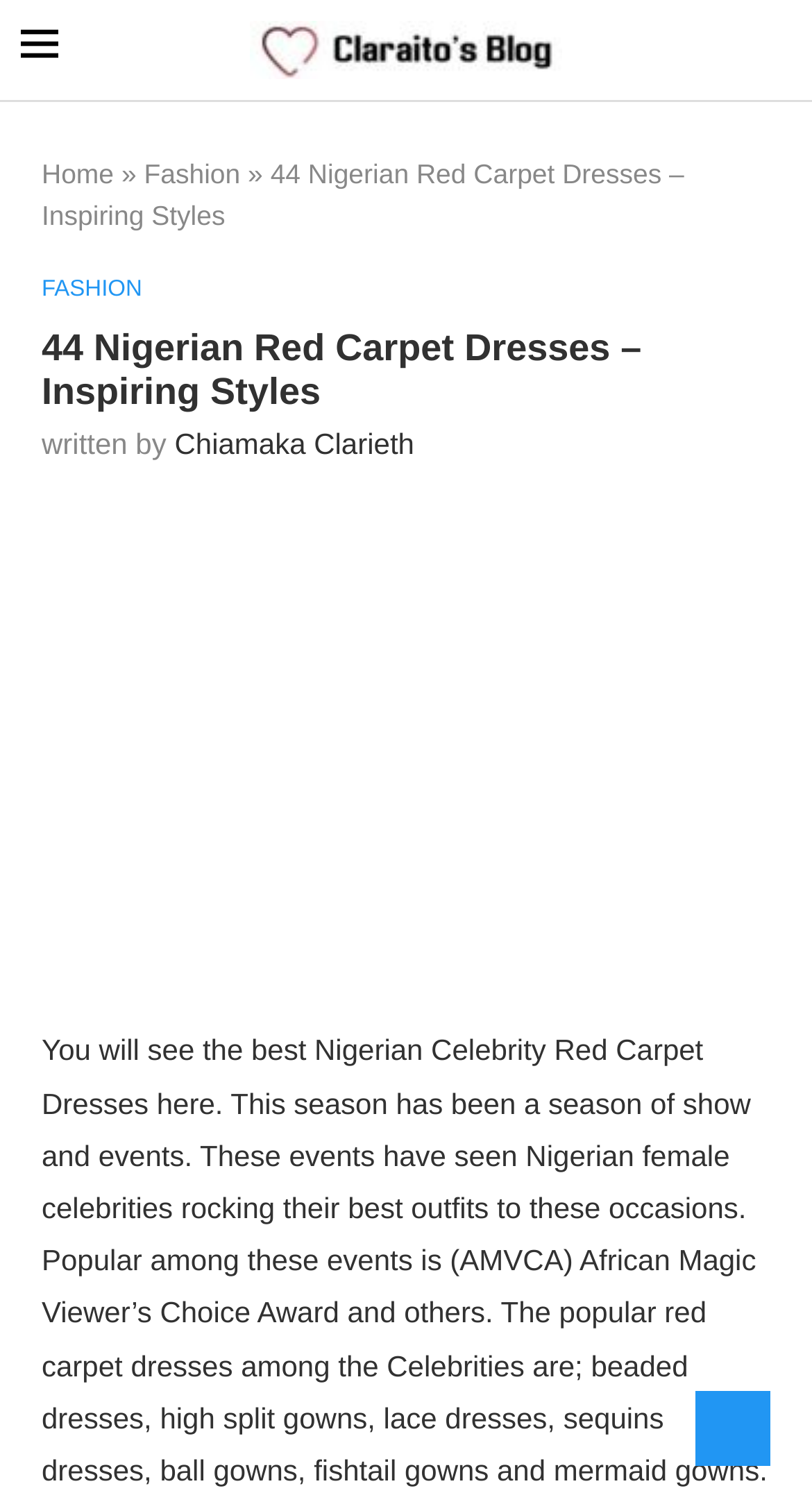Extract the bounding box for the UI element that matches this description: "alt="Claraito's Blog"".

[0.308, 0.014, 0.692, 0.036]